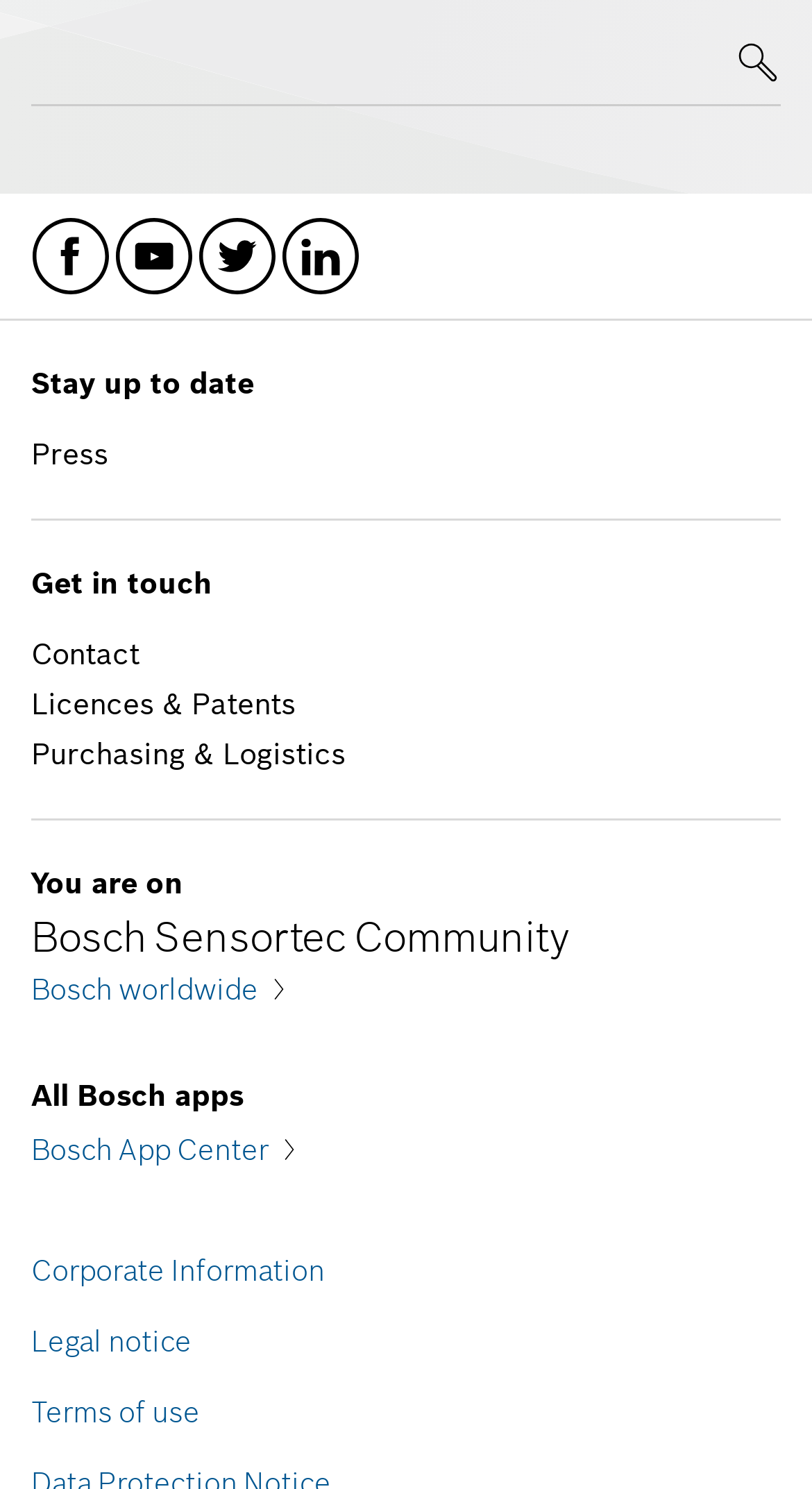What is the icon next to the 'Press' link?
Examine the image and give a concise answer in one word or a short phrase.

None